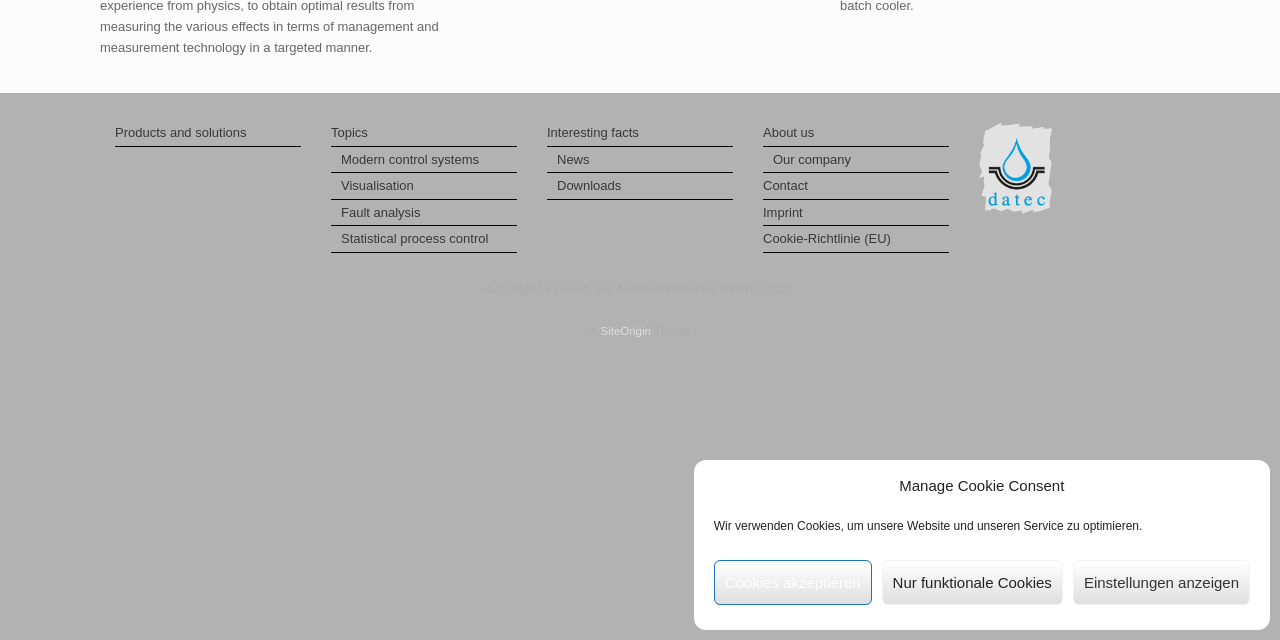Identify the bounding box coordinates for the UI element described by the following text: "6 x 9 in.". Provide the coordinates as four float numbers between 0 and 1, in the format [left, top, right, bottom].

None